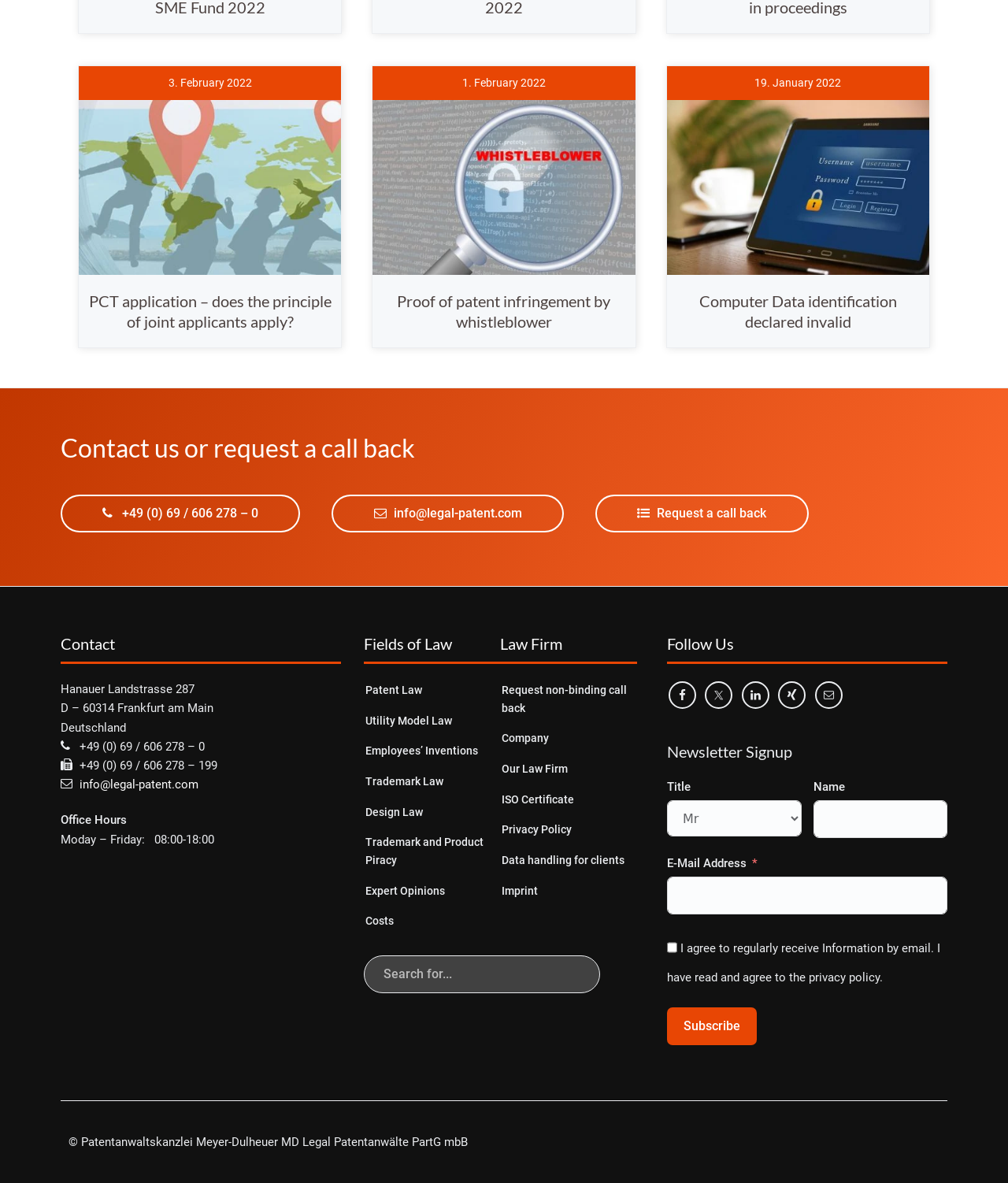Please specify the bounding box coordinates of the clickable region necessary for completing the following instruction: "Click on the 'Patent Law' link". The coordinates must consist of four float numbers between 0 and 1, i.e., [left, top, right, bottom].

[0.362, 0.576, 0.419, 0.591]